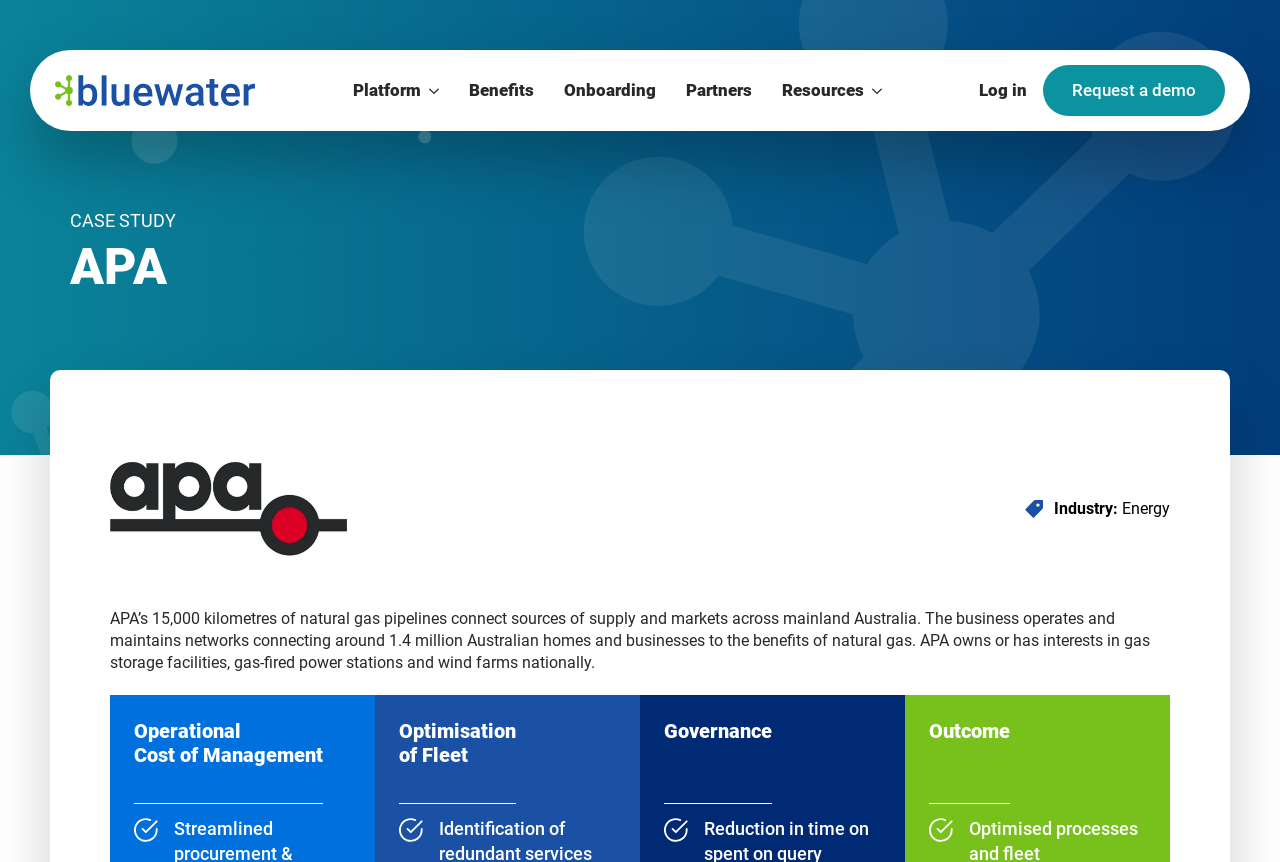Describe all the significant parts and information present on the webpage.

The webpage is a case study about APA and the Bluewater platform. At the top left, there is a logo of Bluewater Control, accompanied by a navigation menu with buttons for "Platform", "Benefits", "Onboarding", "Partners", and "Resources". Each of these buttons has a corresponding submenu. To the right of the navigation menu, there are links to "Log in" and "Request a demo".

Below the navigation menu, there is a heading that reads "APA" in large font, followed by a subheading "CASE STUDY" in smaller font. Below this, there is an image of APA, which takes up about a quarter of the page.

The main content of the page is divided into sections, each with a heading and a brief description. The sections are "Industry:", "Operational Cost of Management", "Optimisation of Fleet", "Governance", and "Outcome". Each section has a corresponding image below the heading. The "Industry:" section provides a brief description of APA's business, including its natural gas pipelines and operations.

Throughout the page, there are several images, including a small icon to the right of the "Request a demo" link. The overall layout is organized, with clear headings and concise text, making it easy to navigate and understand the content.